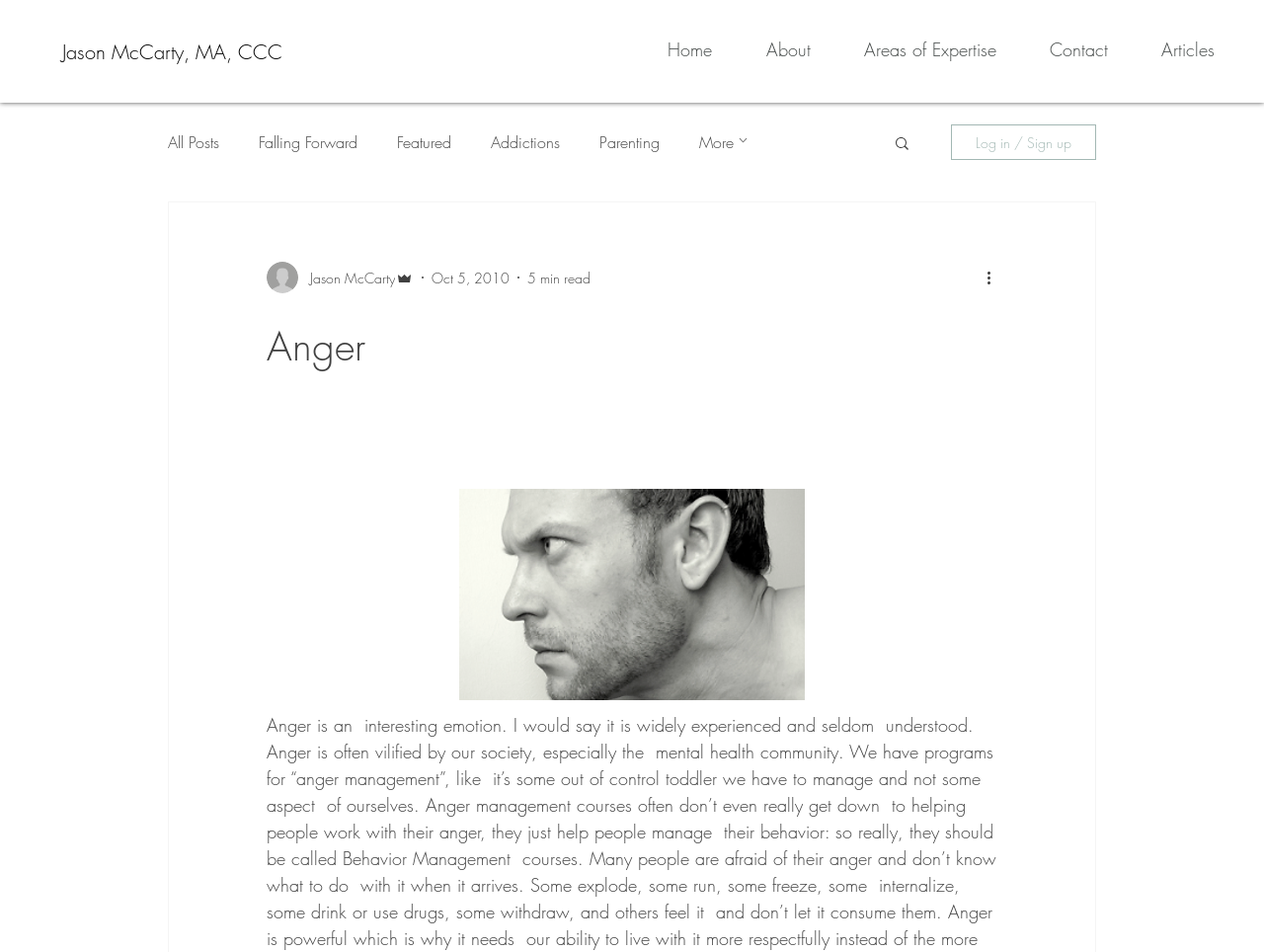Given the description of the UI element: "Areas of Expertise", predict the bounding box coordinates in the form of [left, top, right, bottom], with each value being a float between 0 and 1.

[0.649, 0.026, 0.796, 0.078]